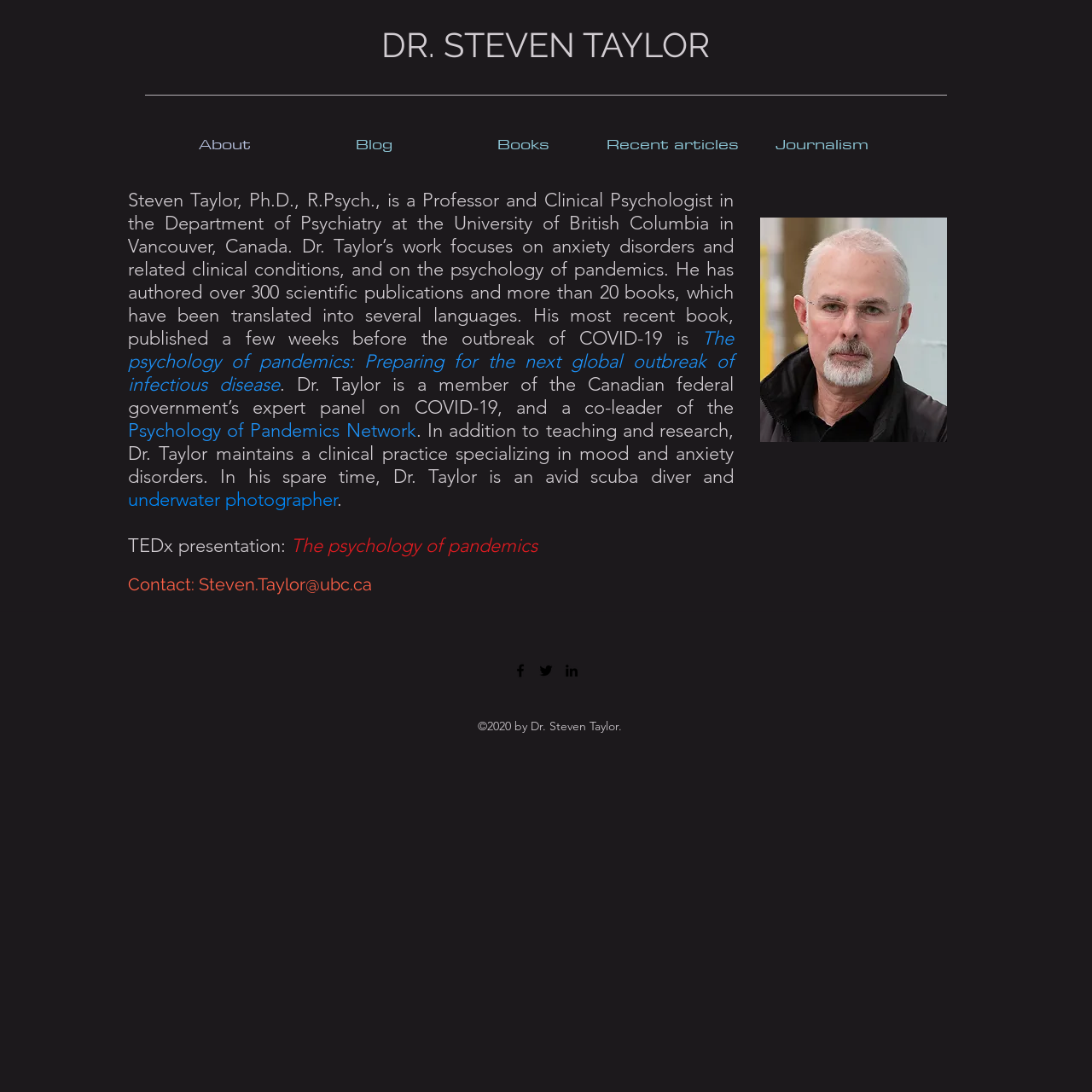What is Dr. Steven Taylor's profession?
Look at the image and respond with a one-word or short phrase answer.

Clinical Psychologist